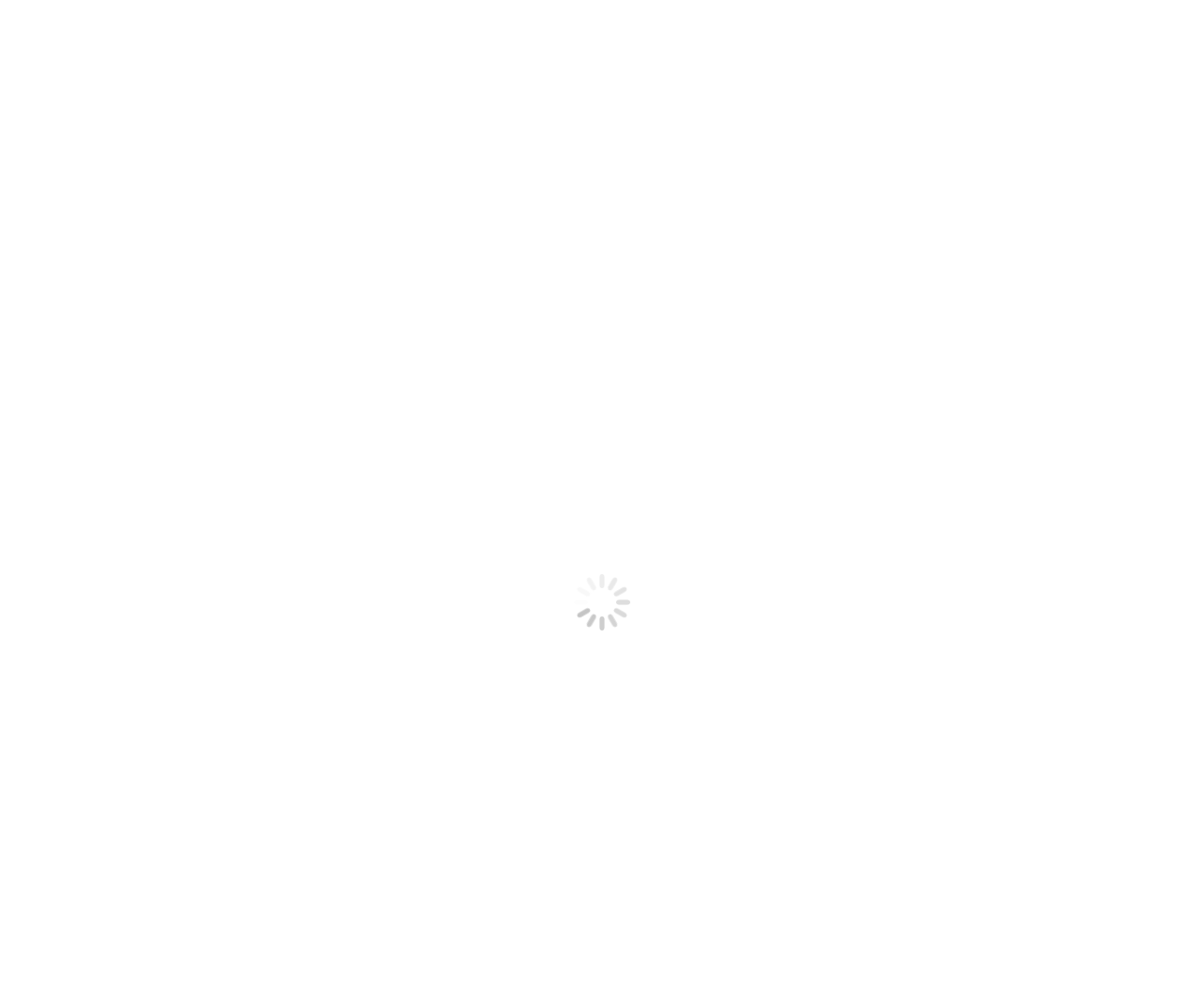Determine the bounding box coordinates for the clickable element required to fulfill the instruction: "Follow on Instagram". Provide the coordinates as four float numbers between 0 and 1, i.e., [left, top, right, bottom].

[0.791, 0.407, 0.921, 0.438]